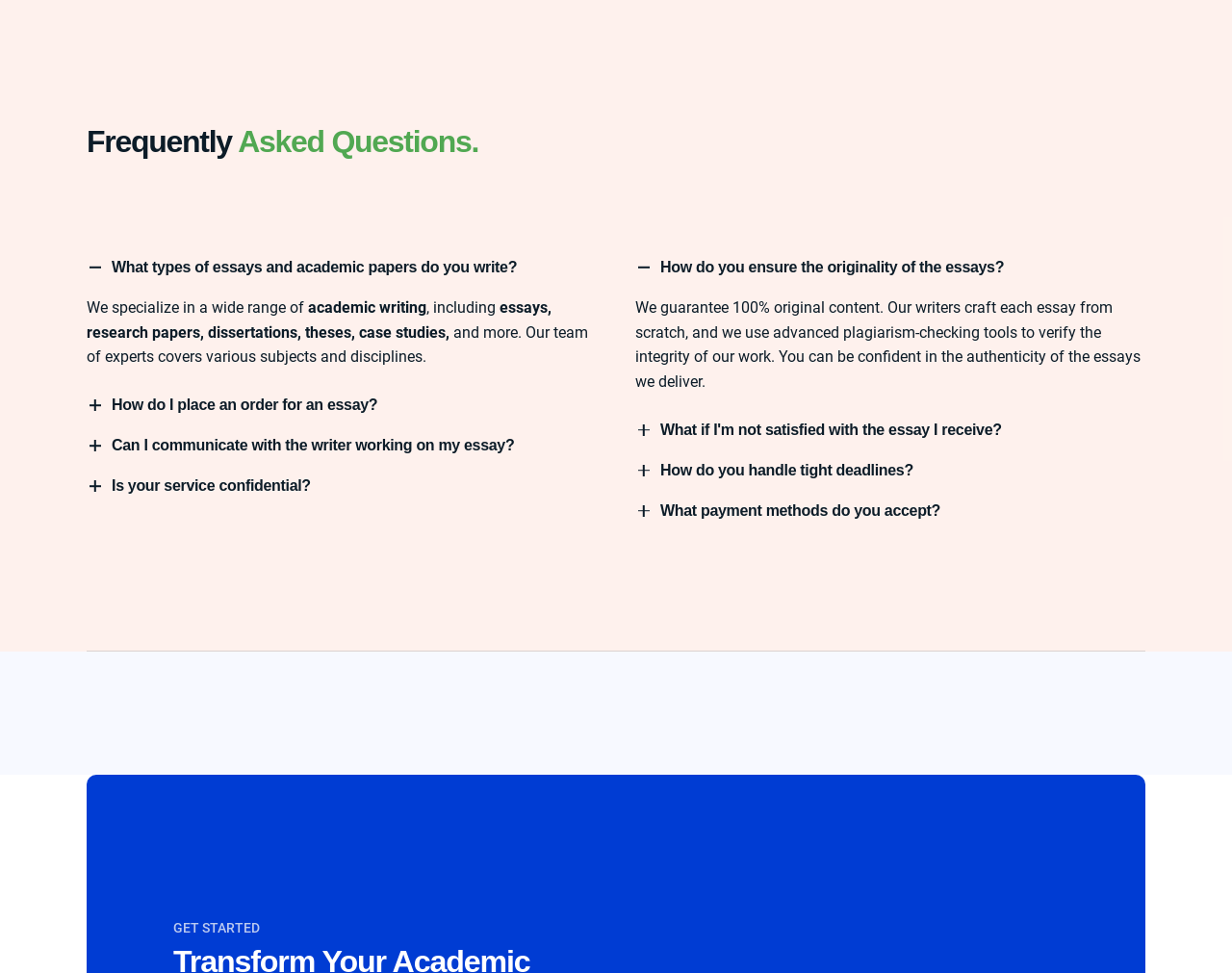Please find the bounding box coordinates of the section that needs to be clicked to achieve this instruction: "Click the button to get information on how to place an order for an essay".

[0.064, 0.4, 0.091, 0.433]